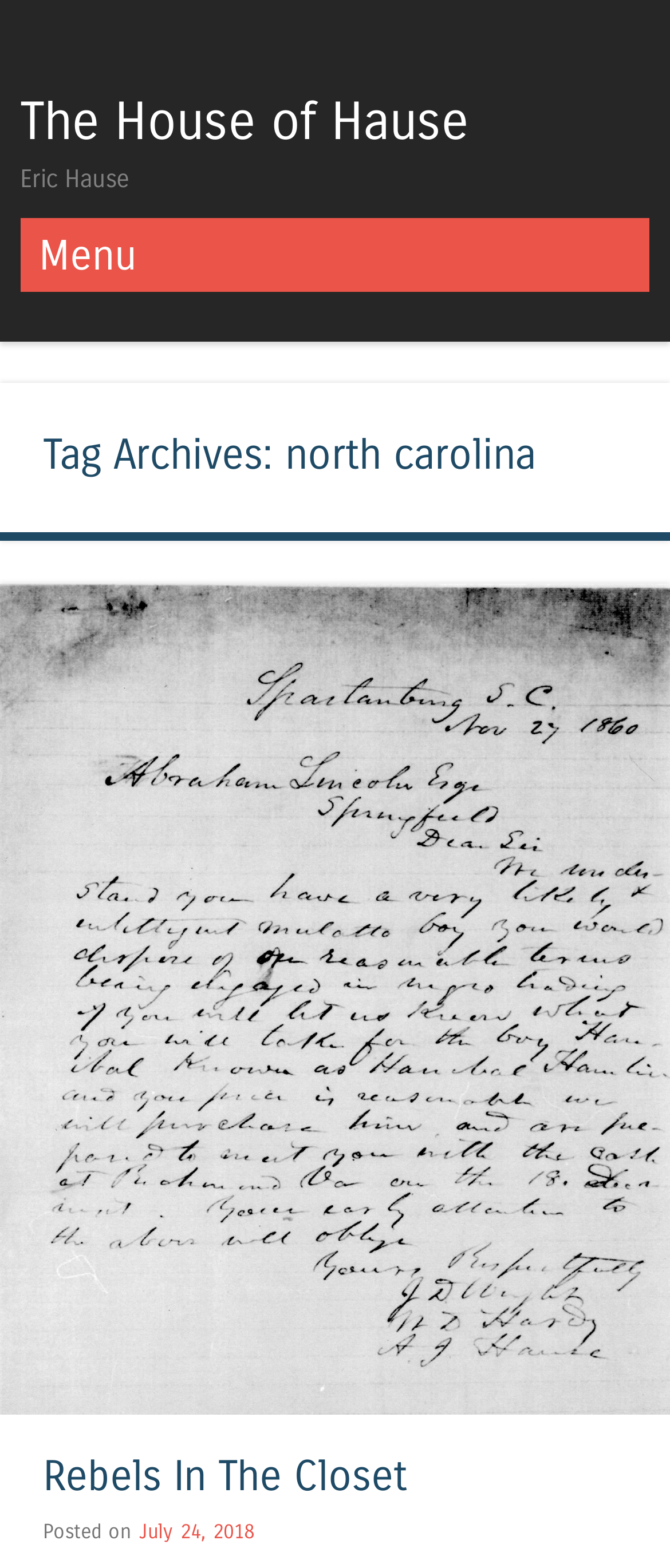Please give a succinct answer using a single word or phrase:
How many articles are displayed on this page?

1